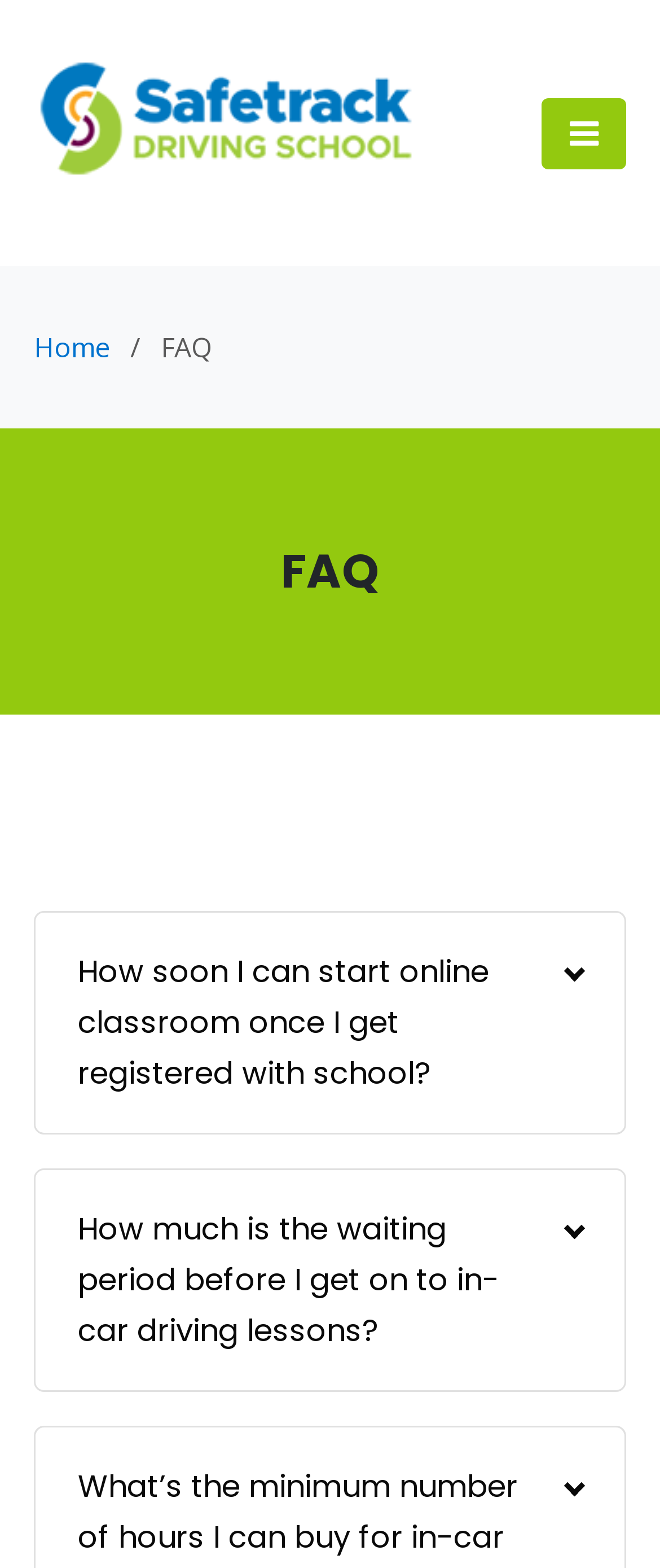Analyze the image and give a detailed response to the question:
What is the focus of Safetrack Driving School?

Based on the meta description, it is clear that Safetrack Driving School focuses on quality rather than quantity, which suggests that they prioritize providing high-quality driving lessons and training over just having a large number of students.